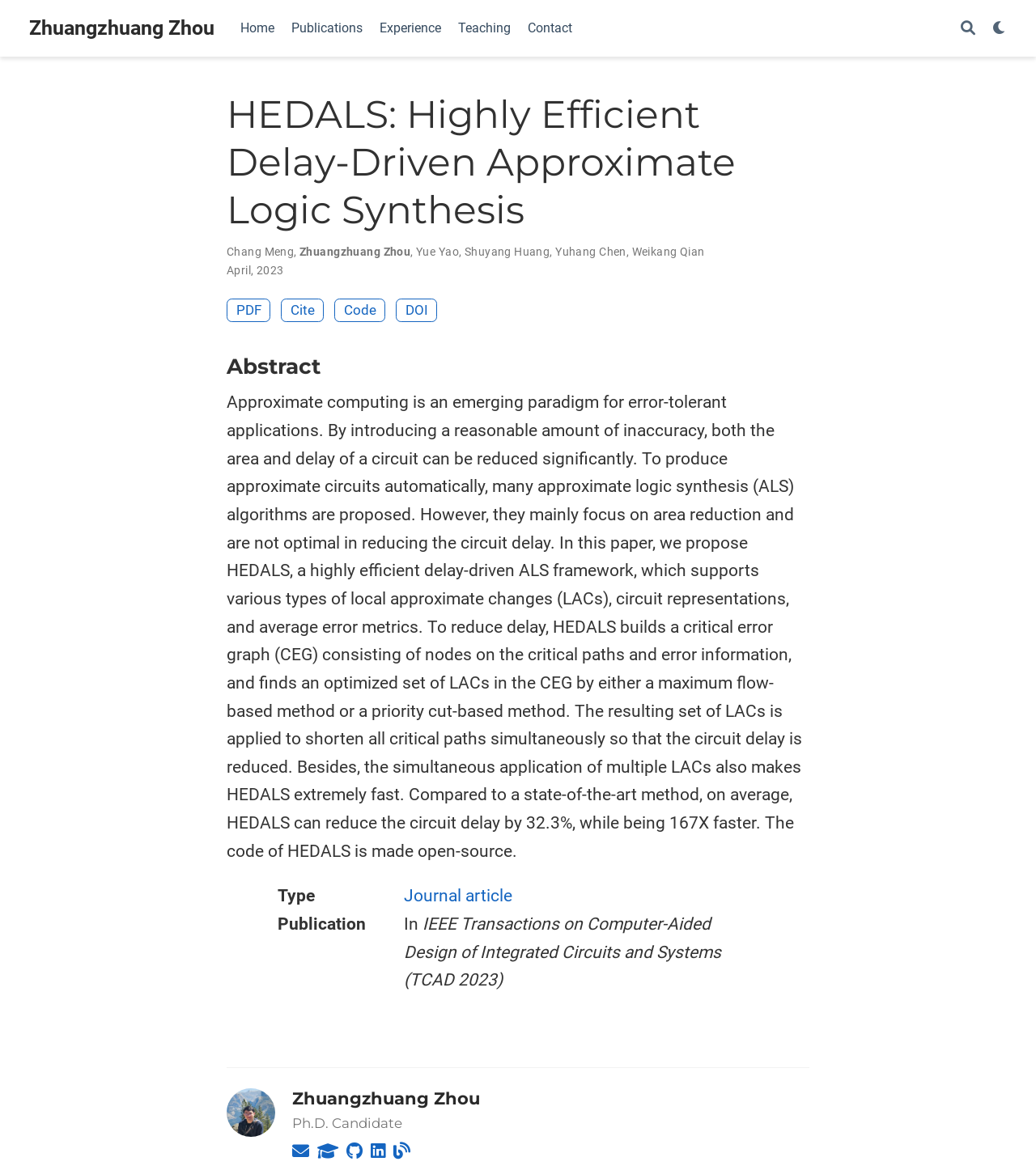Summarize the webpage in an elaborate manner.

This webpage is about a research paper titled "HEDALS: Highly Efficient Delay-Driven Approximate Logic Synthesis" by Zhuangzhuang Zhou and others. At the top, there are six navigation links: "Home", "Publications", "Experience", "Teaching", and "Contact", followed by a search link and a display preferences link with a popup menu.

Below the navigation links, there is a heading with the title of the paper, and below that, a list of authors: Chang Meng, Zhuangzhuang Zhou, Yue Yao, Shuyang Huang, Yuhang Chen, and Weikang Qian. The date "April, 2023" is also displayed.

To the right of the authors, there are four links: "PDF", "Cite", "Code", and "DOI". Below these links, there is an abstract of the paper, which describes the concept of approximate computing and the proposed HEDALS framework for reducing circuit delay.

On the right side of the abstract, there are several metadata labels, including "Type: Journal article", "Publication: In IEEE Transactions on Computer-Aided Design of Integrated Circuits and Systems (TCAD 2023)".

At the bottom of the page, there is a section about the author Zhuangzhuang Zhou, with a profile picture, a heading with the author's name, and a subheading indicating that the author is a Ph.D. candidate. There are also several hidden social media links below the author's information.